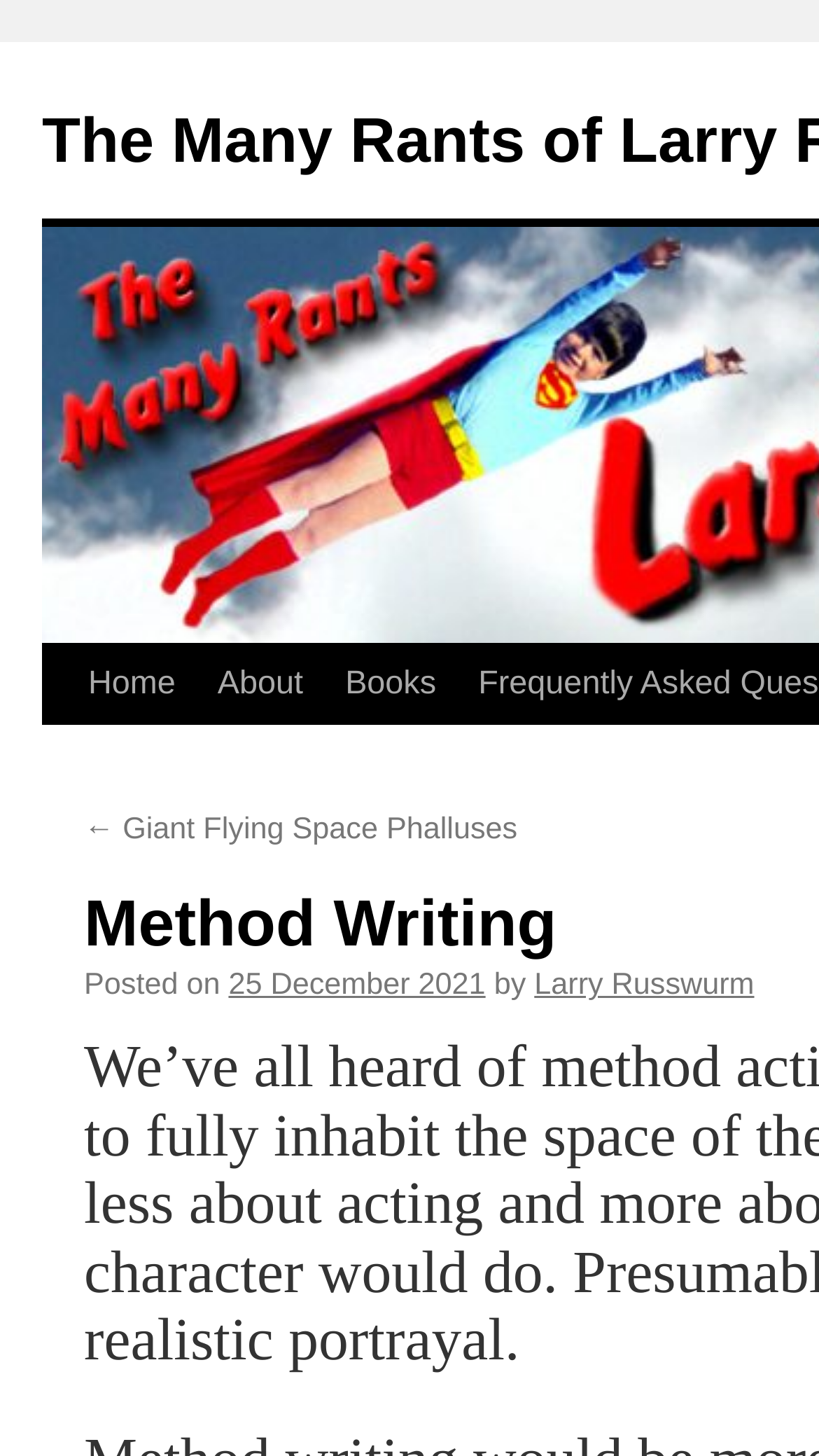Refer to the image and provide a thorough answer to this question:
Who is the author of the first blog post?

I looked for a name associated with the first blog post and found a link at coordinates [0.652, 0.666, 0.921, 0.689] with the text 'Larry Russwurm', which is likely to be the author of the post.